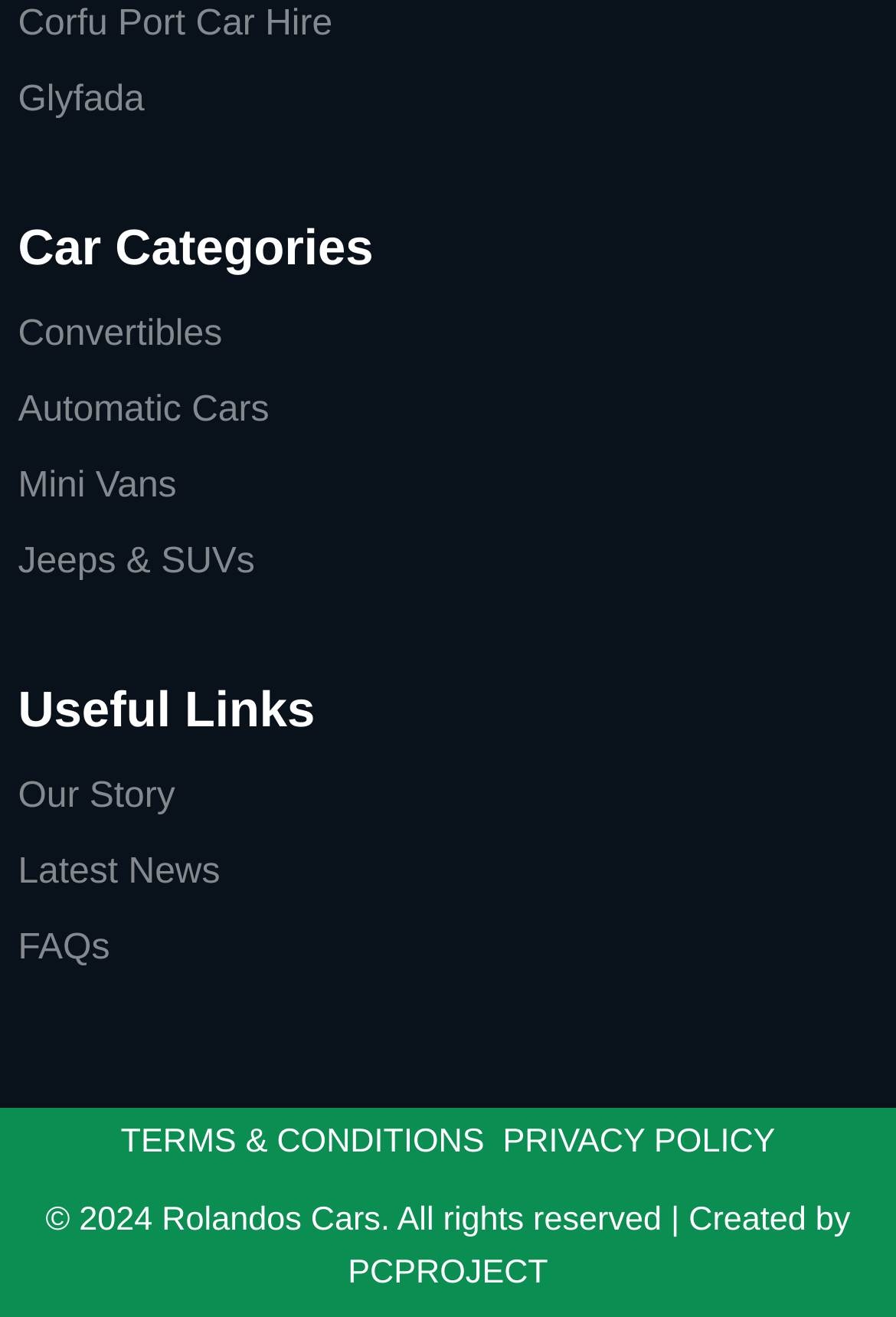Find the bounding box coordinates of the clickable element required to execute the following instruction: "Explore Convertibles". Provide the coordinates as four float numbers between 0 and 1, i.e., [left, top, right, bottom].

[0.02, 0.24, 0.248, 0.27]